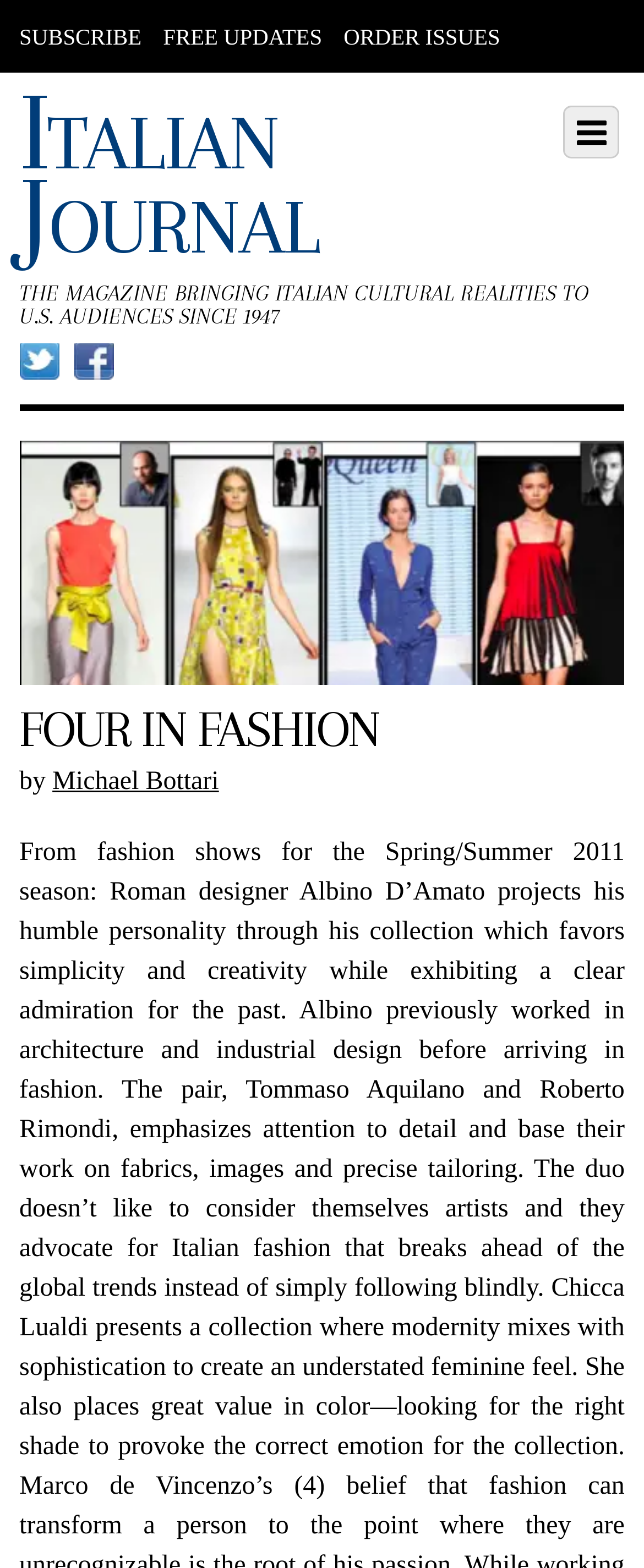Using the provided element description "Toggle navigation", determine the bounding box coordinates of the UI element.

None